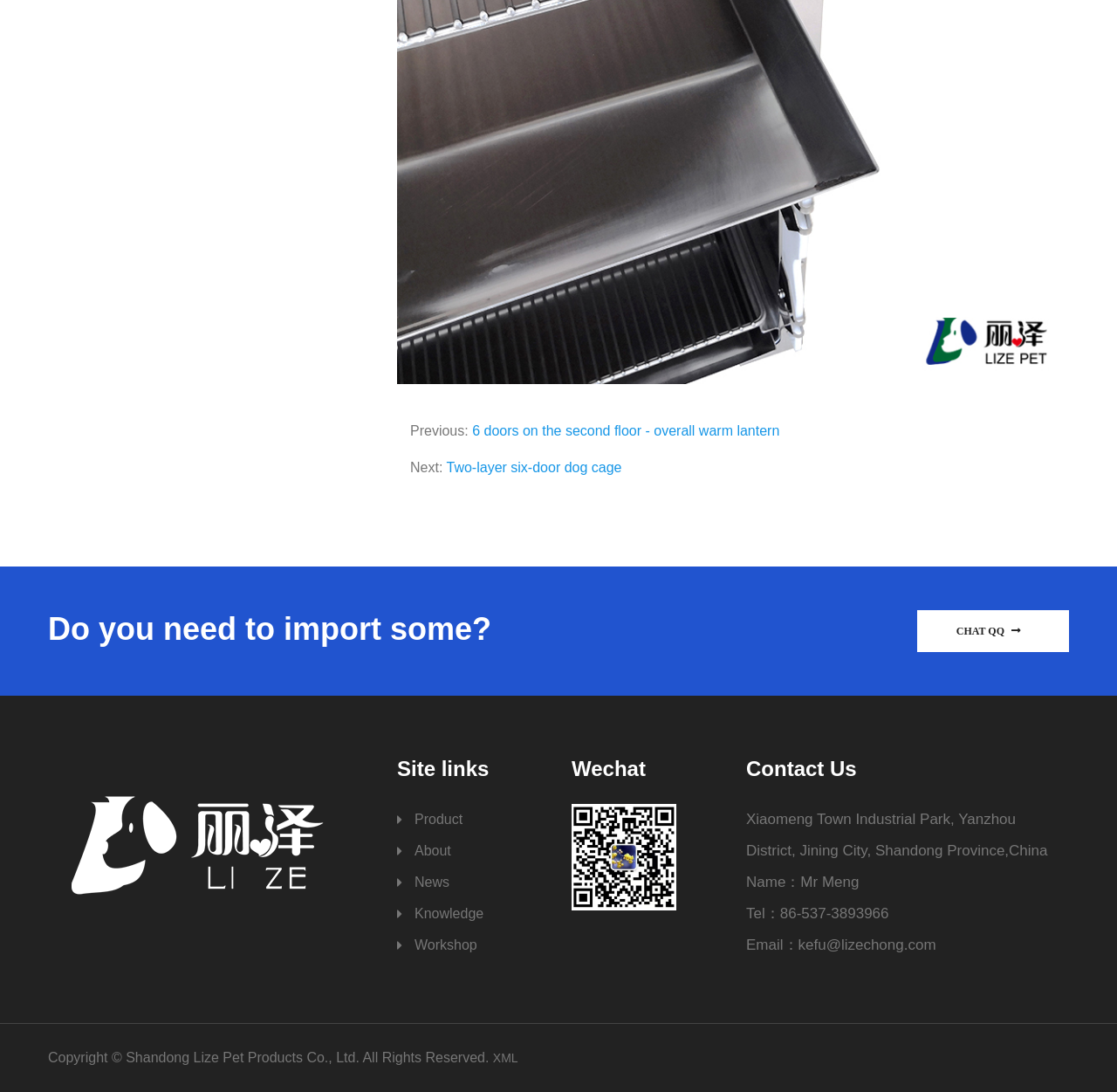Determine the bounding box coordinates (top-left x, top-left y, bottom-right x, bottom-right y) of the UI element described in the following text: Two-layer six-door dog cage

[0.4, 0.421, 0.557, 0.435]